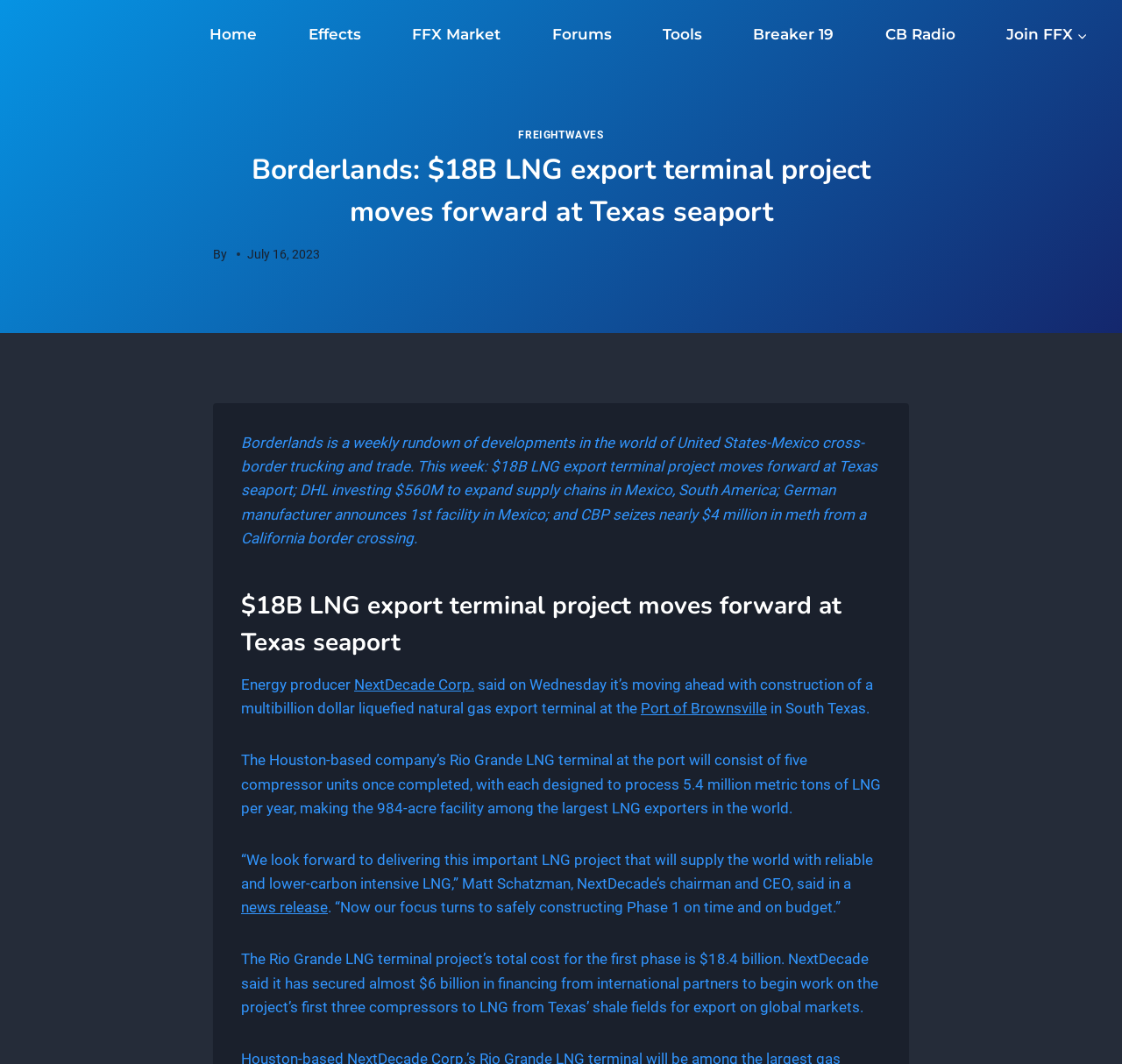Locate the bounding box coordinates of the element that should be clicked to execute the following instruction: "Click on the Port of Brownsville link".

[0.571, 0.657, 0.684, 0.674]